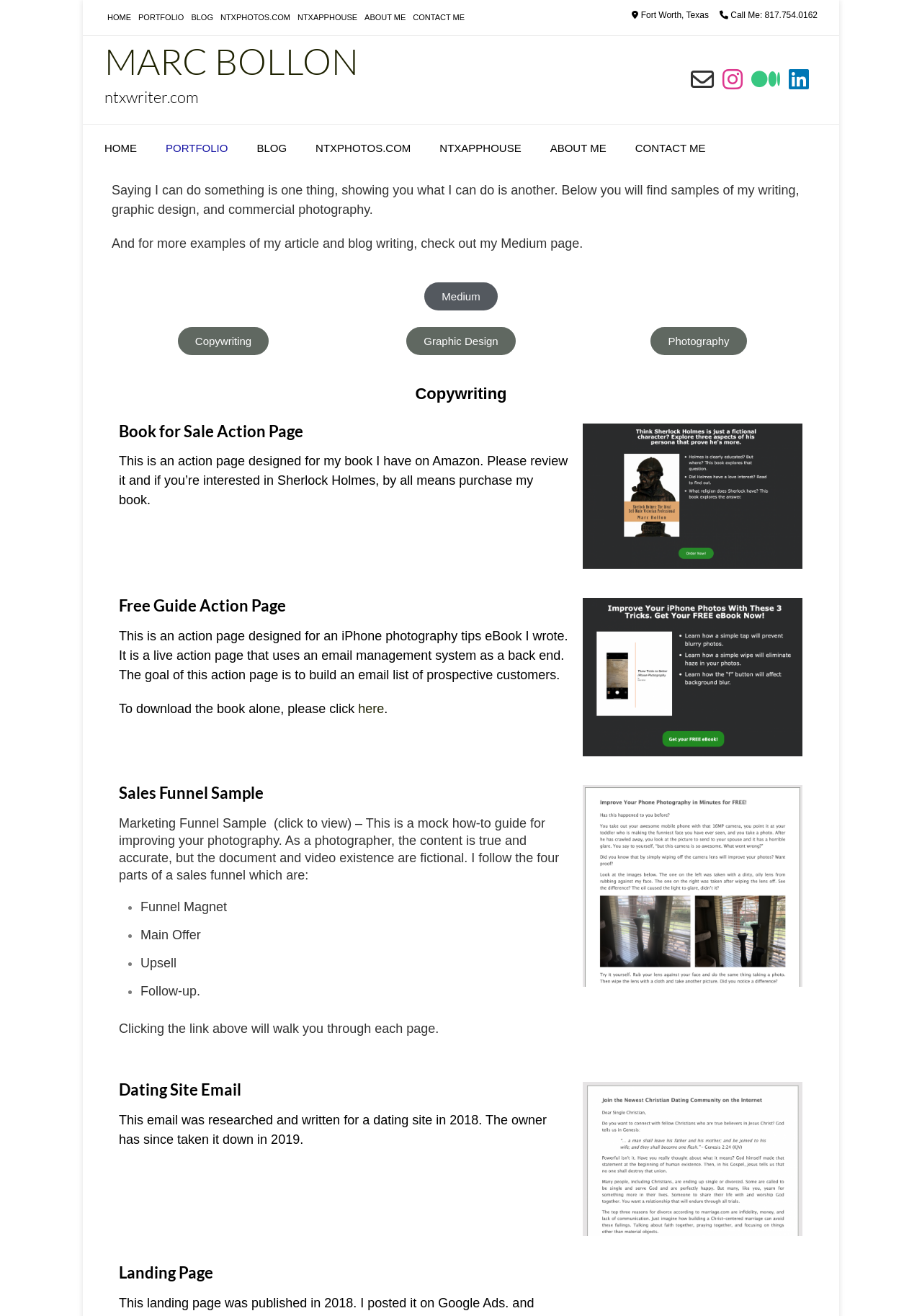Find the bounding box coordinates for the area that must be clicked to perform this action: "Read the article on Medium".

[0.46, 0.214, 0.54, 0.236]